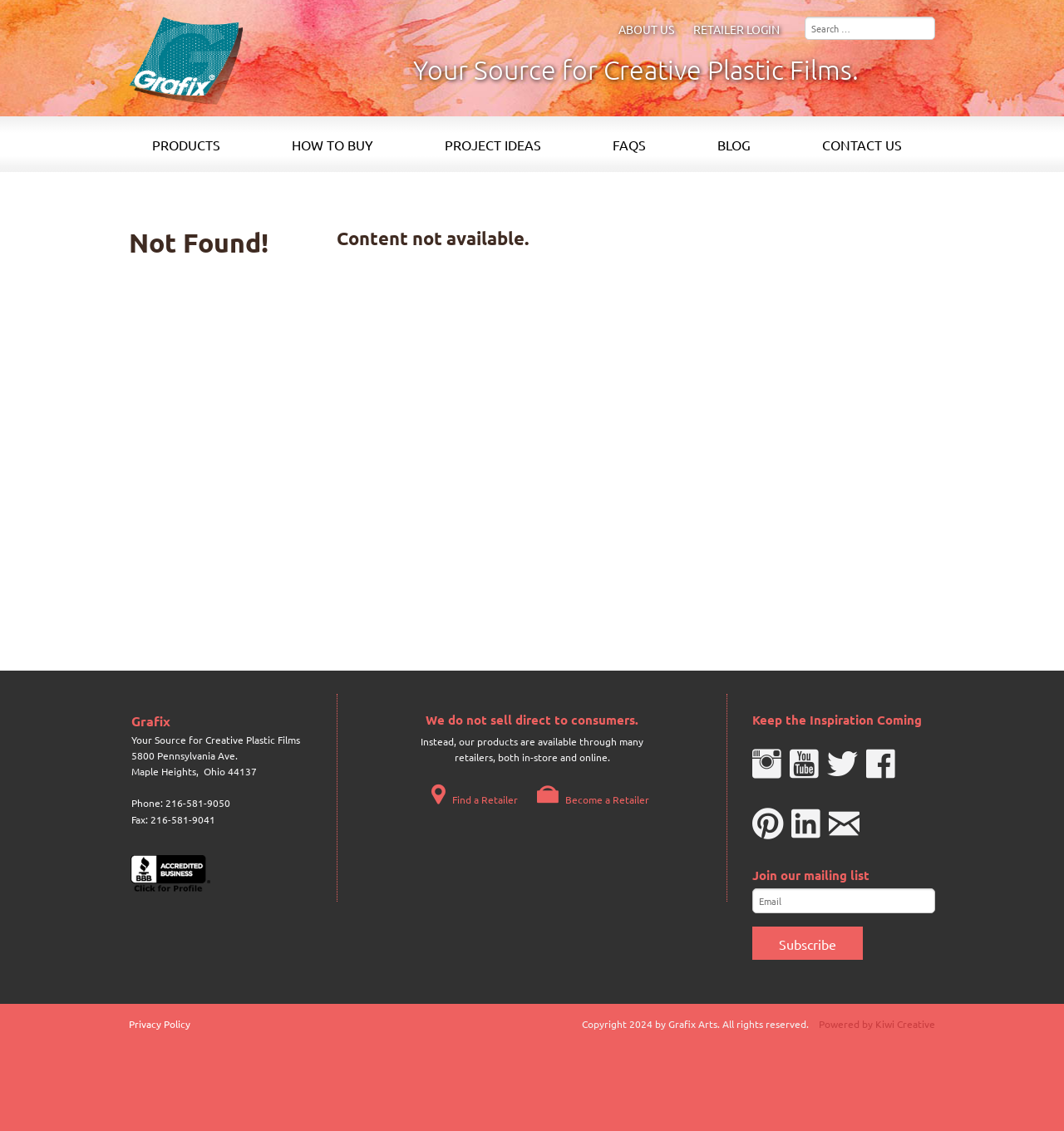What is the company name?
From the screenshot, supply a one-word or short-phrase answer.

Grafix